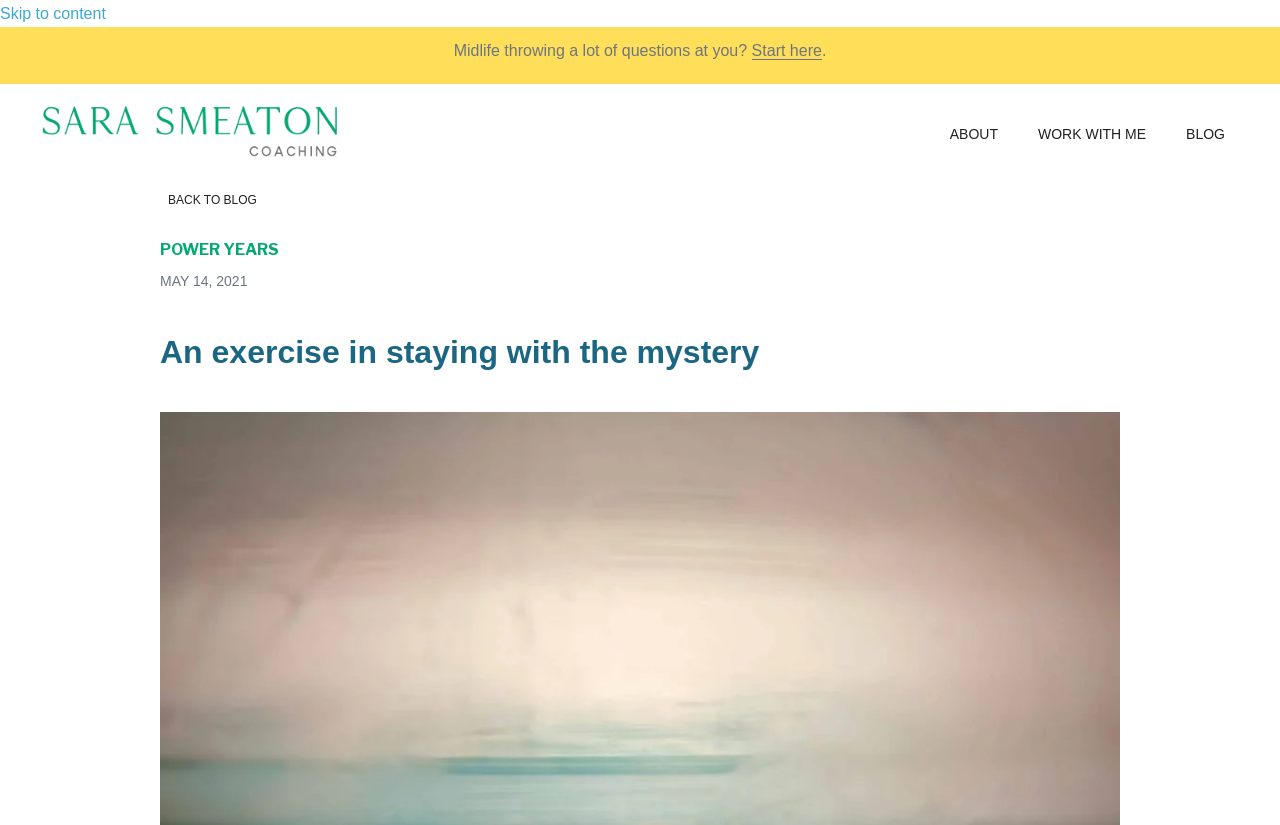What is the title of the blog post?
Could you give a comprehensive explanation in response to this question?

The title of the blog post can be found in the heading element 'An exercise in staying with the mystery' which is a child element of the root element.